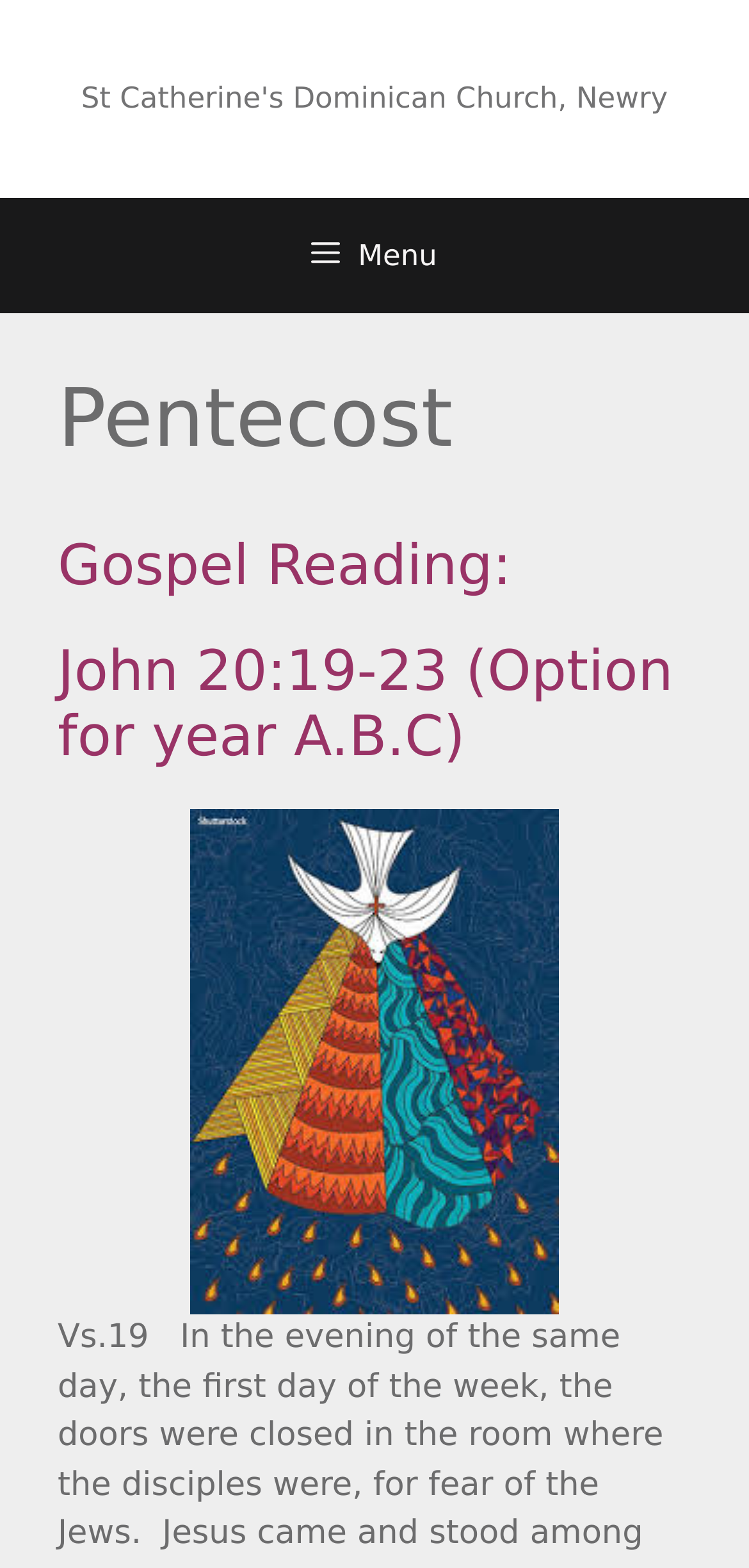Answer this question using a single word or a brief phrase:
What is the name of the site?

Pentecost – Newry Dominican